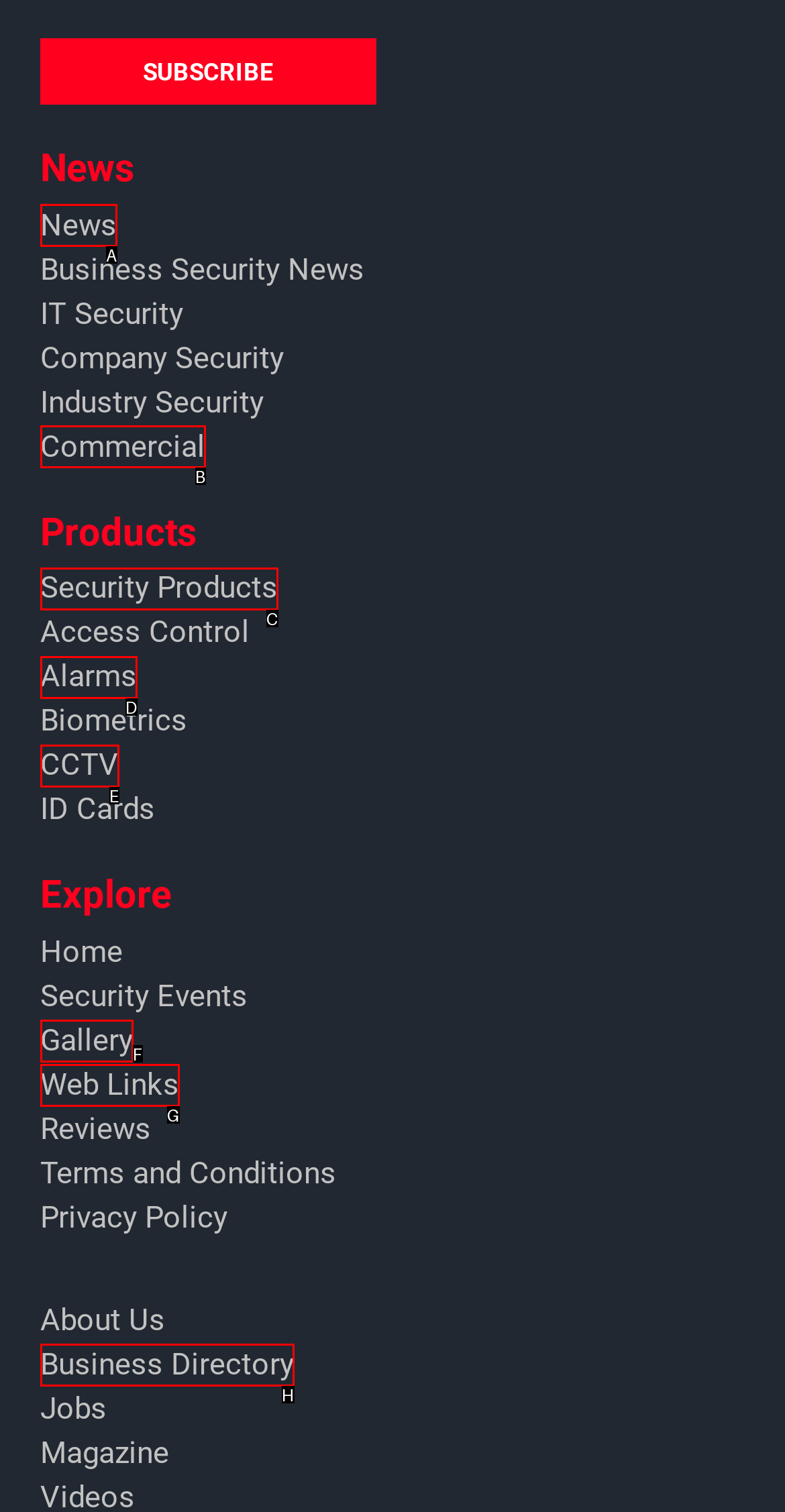Choose the letter that best represents the description: Gallery. Provide the letter as your response.

F